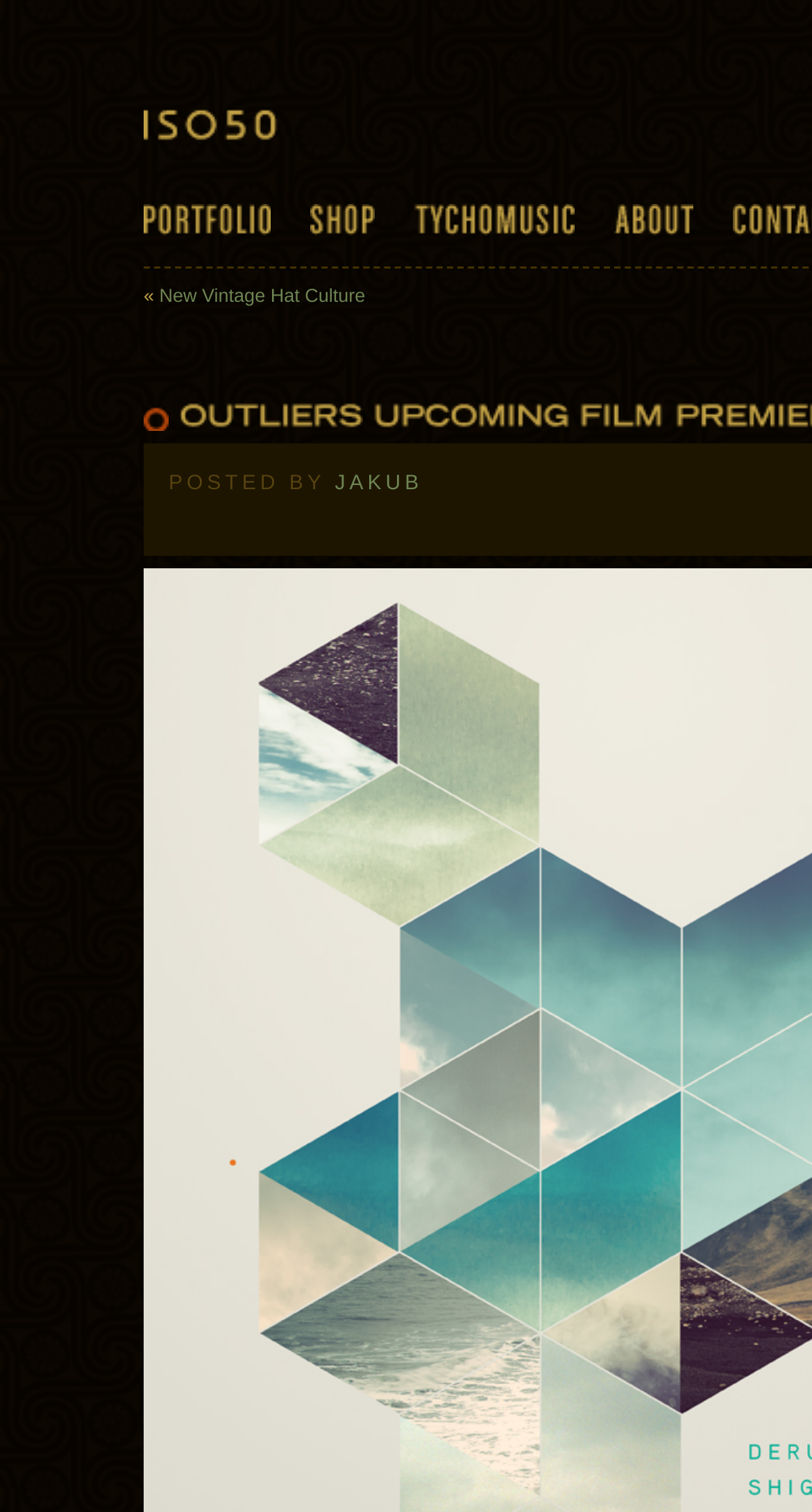For the given element description Shop, determine the bounding box coordinates of the UI element. The coordinates should follow the format (top-left x, top-left y, bottom-right x, bottom-right y) and be within the range of 0 to 1.

[0.382, 0.135, 0.462, 0.156]